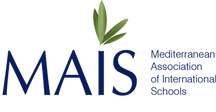What grade levels are targeted for student achievement in mathematics?
Please provide a single word or phrase as your answer based on the screenshot.

K-12